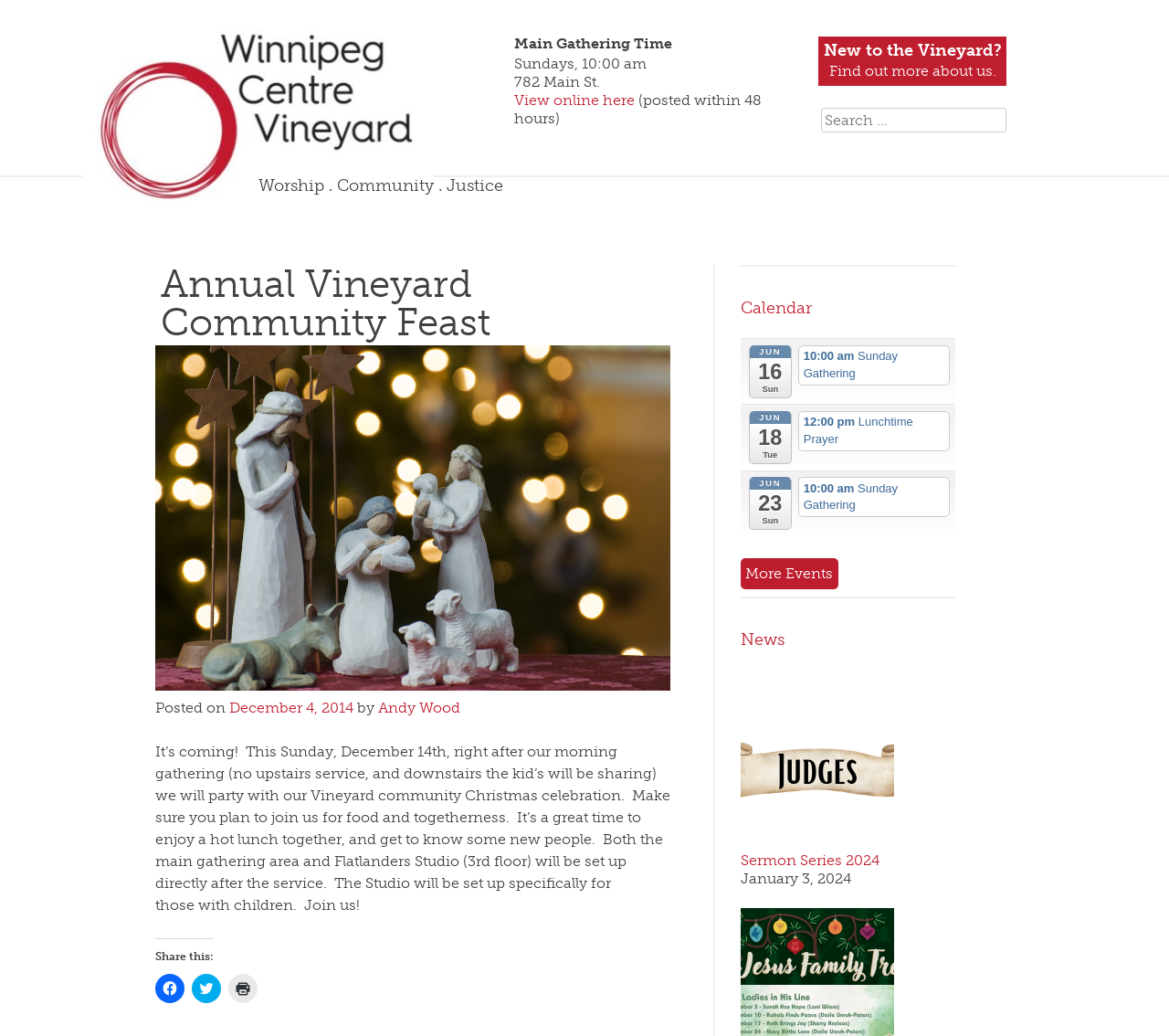Determine the bounding box for the described UI element: "December 4, 2014January 7, 2015".

[0.196, 0.674, 0.302, 0.691]